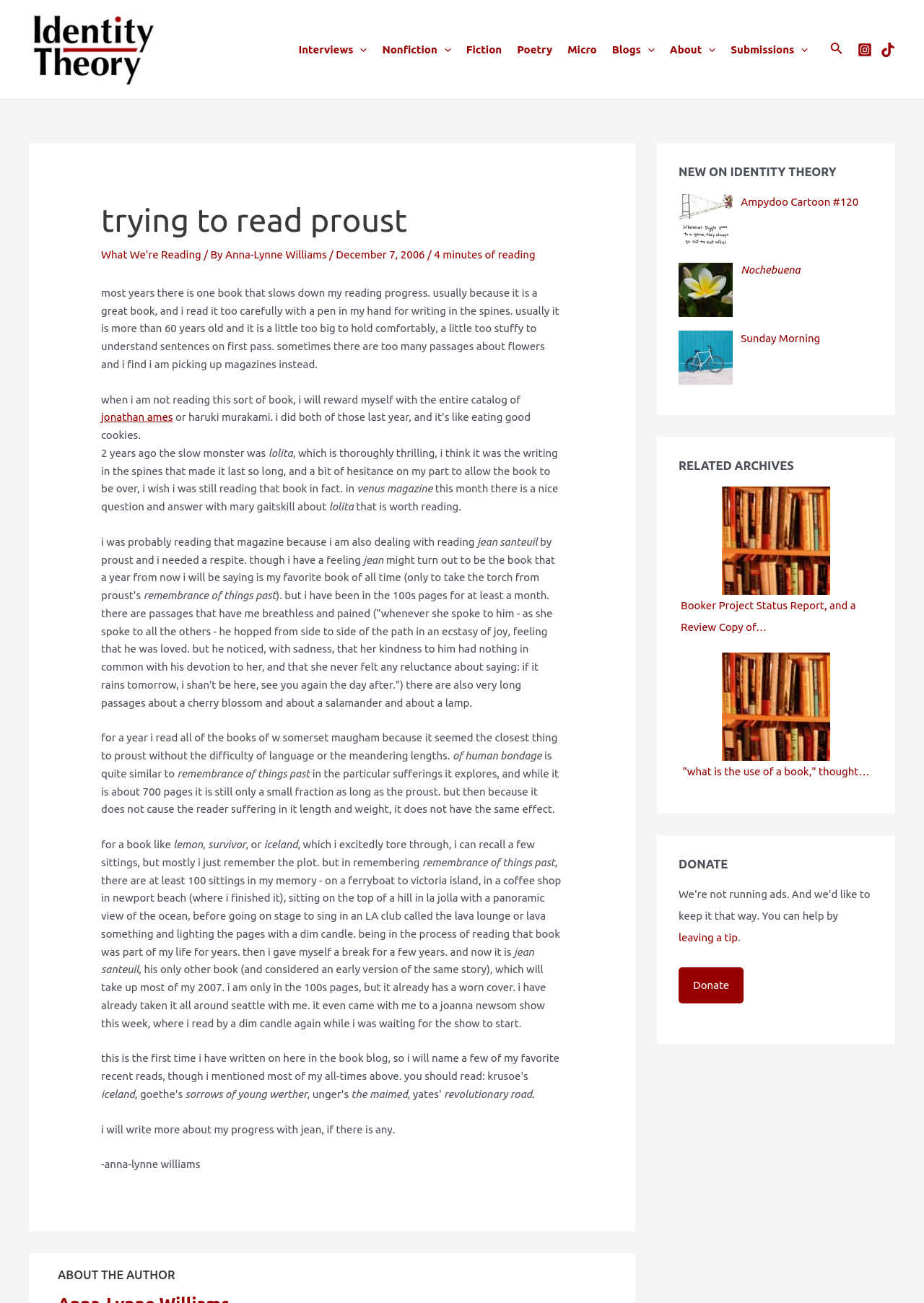Select the bounding box coordinates of the element I need to click to carry out the following instruction: "Click the PureReels link".

None